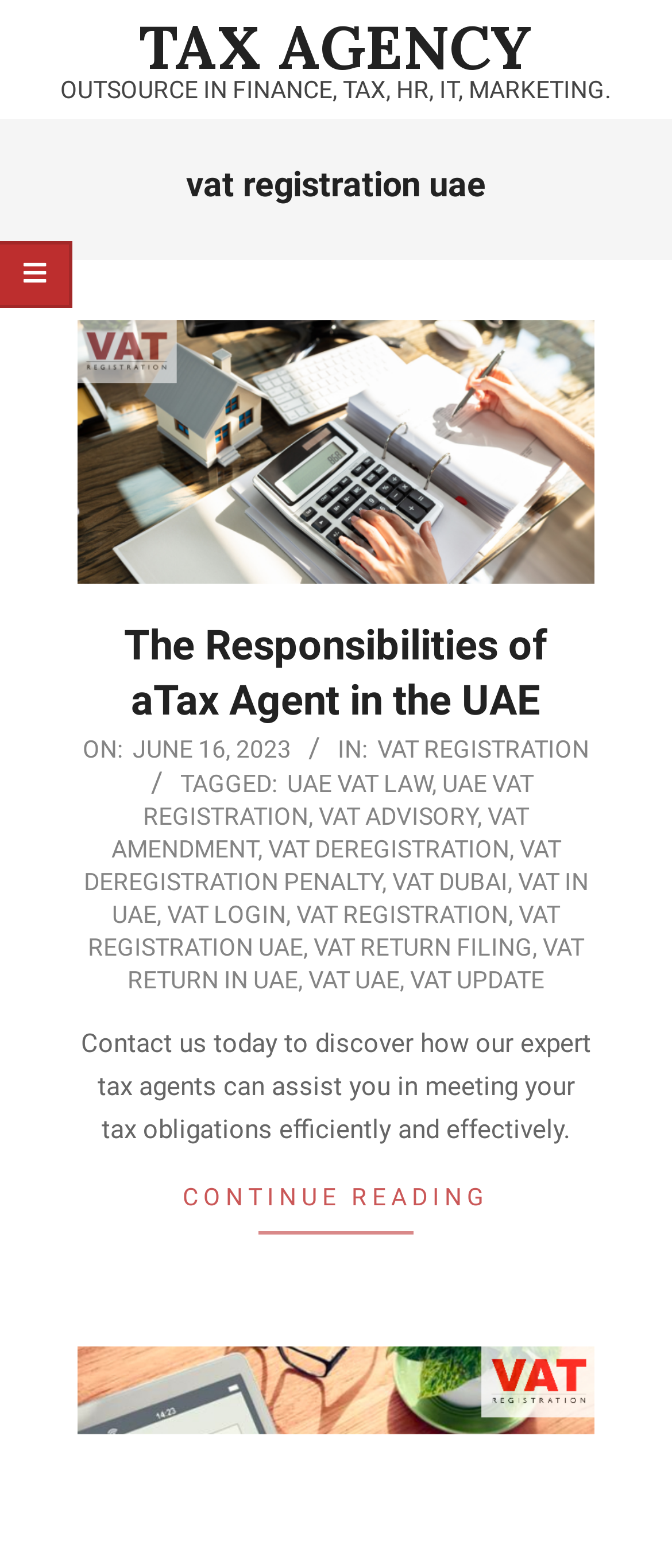Can you locate the main headline on this webpage and provide its text content?

vat registration uae